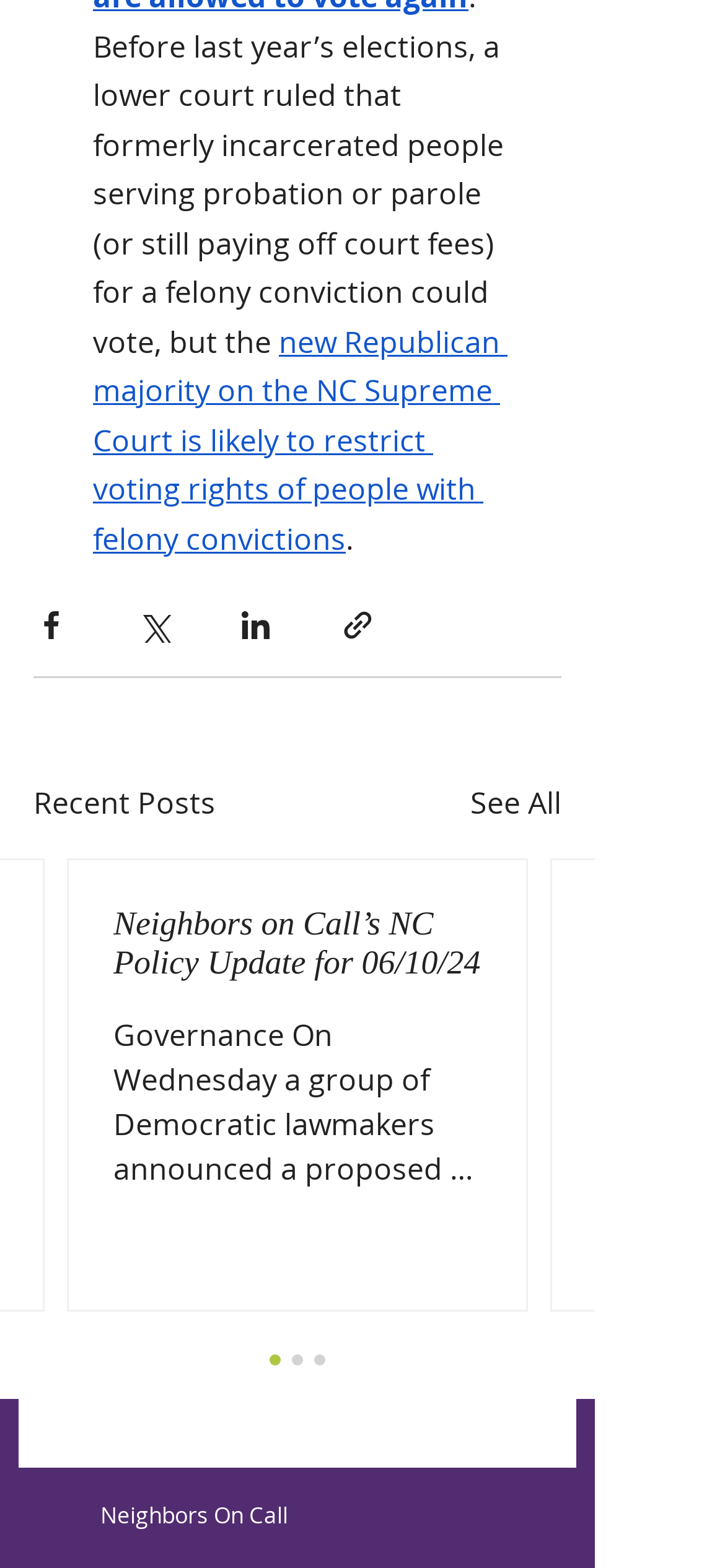Can you provide the bounding box coordinates for the element that should be clicked to implement the instruction: "Visit Neighbors On Call homepage"?

[0.138, 0.956, 0.397, 0.975]